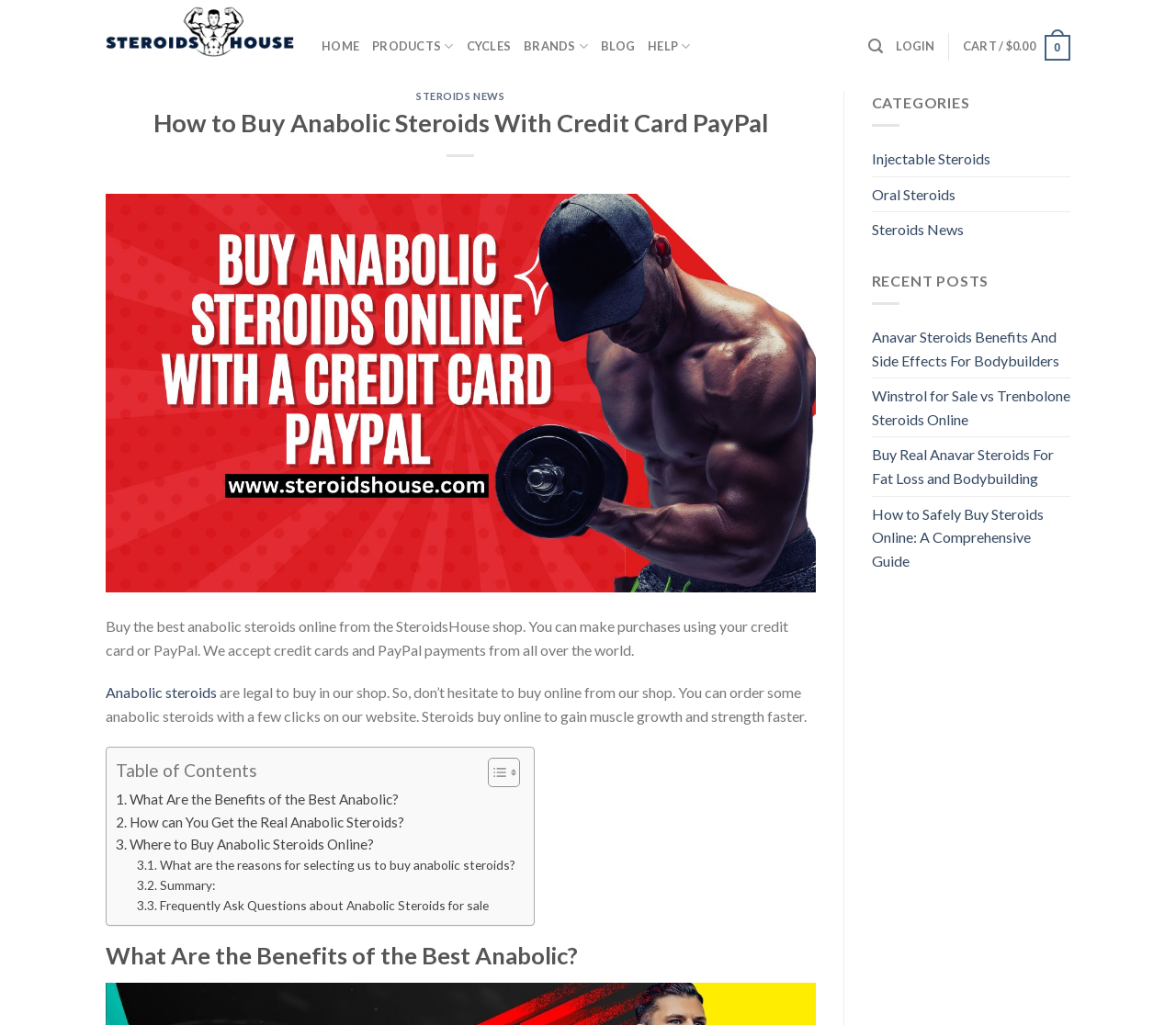Please find the bounding box coordinates of the clickable region needed to complete the following instruction: "Click on 'HOME'". The bounding box coordinates must consist of four float numbers between 0 and 1, i.e., [left, top, right, bottom].

[0.273, 0.006, 0.305, 0.084]